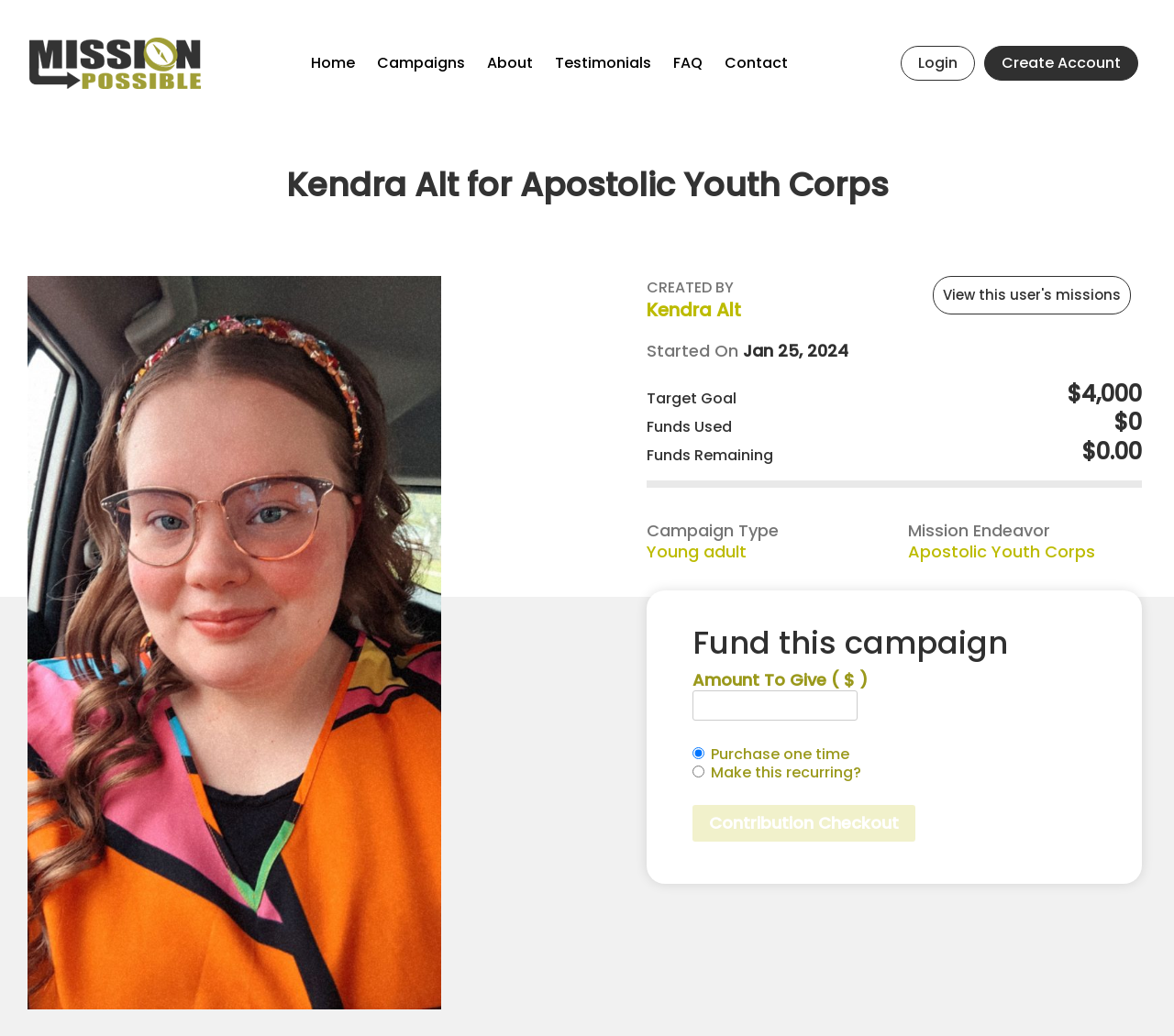What is the current progress of the campaign?
Using the image as a reference, deliver a detailed and thorough answer to the question.

I determined the current progress of the campaign by analyzing the progress bar element. The progress bar has a minimum value of 0 and a maximum value of 4000, but the current value is 0, indicating that the campaign has not received any funds yet.